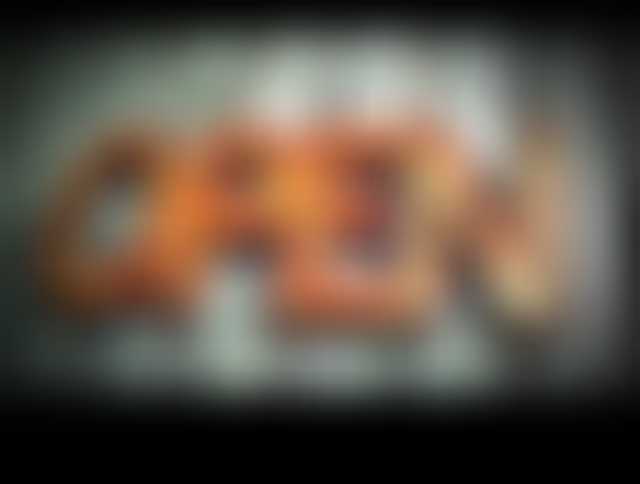What services are indicated by the image?
Examine the webpage screenshot and provide an in-depth answer to the question.

The caption implies that the image serves as a visual cue for customers, indicating that the establishment is ready to welcome patrons for various dining options, including dine-in, take away, and curbside pickup.